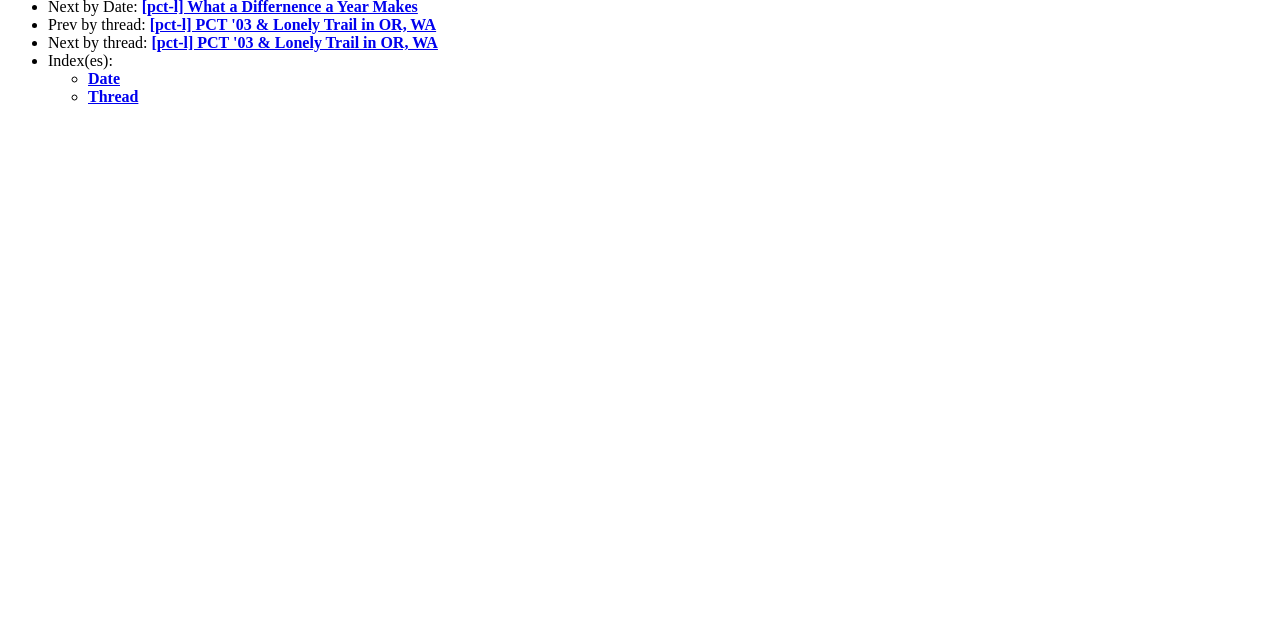Predict the bounding box coordinates for the UI element described as: "Thread". The coordinates should be four float numbers between 0 and 1, presented as [left, top, right, bottom].

[0.069, 0.137, 0.108, 0.164]